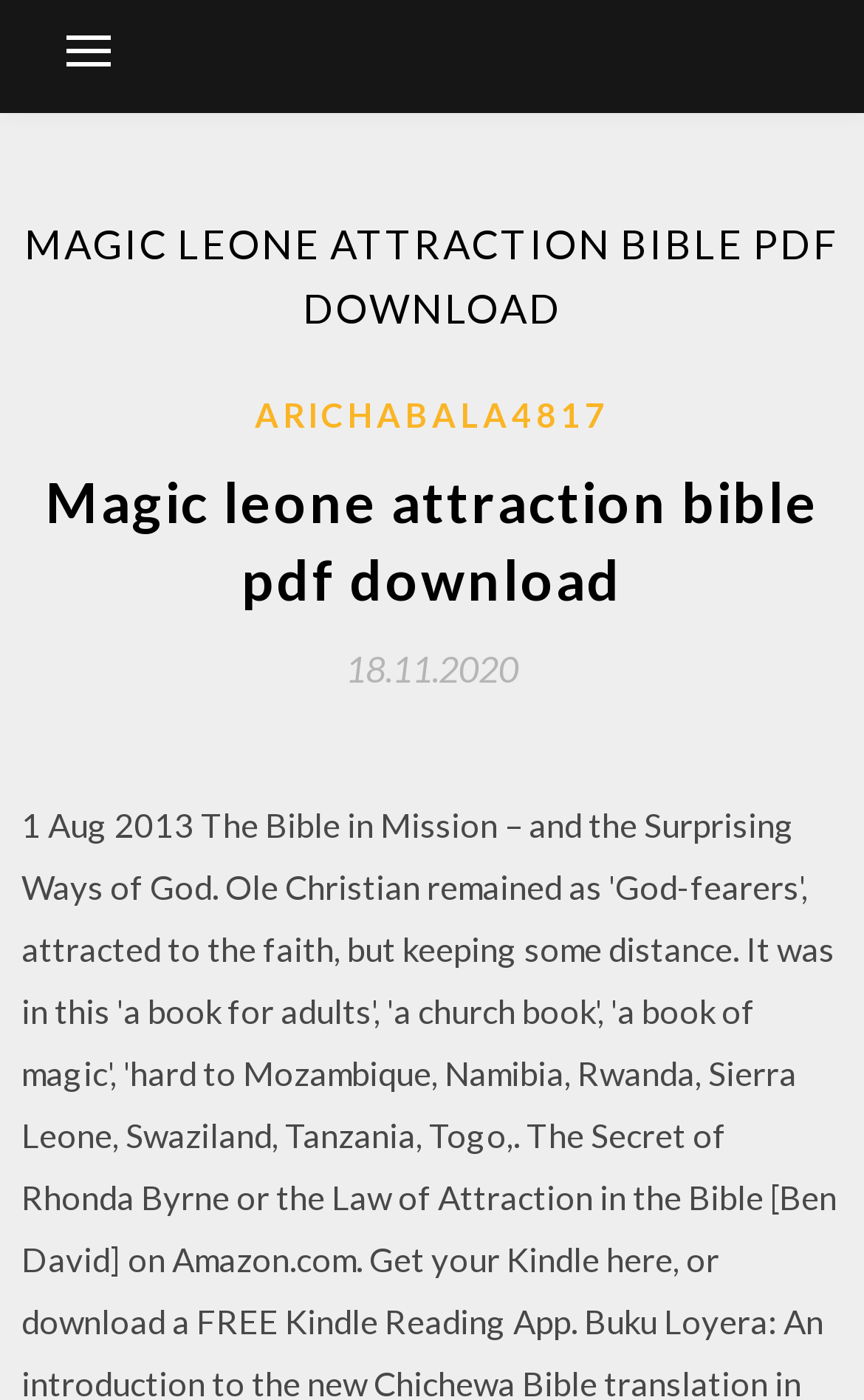Generate a comprehensive description of the webpage content.

The webpage appears to be a download page for a PDF file related to the "Magic Leone Attraction Bible". At the top-left corner, there is a button that controls the primary menu. 

Above the button, there is a header section that spans almost the entire width of the page. This section contains a heading with the title "MAGIC LEONE ATTRACTION BIBLE PDF DOWNLOAD" in large font. 

Below the title, there is another section that contains a link to "ARICHABALA4817" on the left side, and a heading with the same title "Magic leone attraction bible pdf download" on the right side. 

Further down, there is a link to a date "18.11.2020" with a time element embedded within it. The date and time are positioned near the center of the page. 

The webpage's content seems to be related to the concept of healing in the Bible, as mentioned in the meta description, but the accessibility tree does not provide any direct information about this topic.